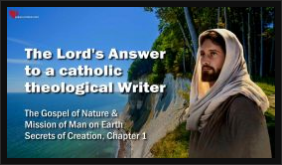What is the main theme of the piece?
Please respond to the question with a detailed and thorough explanation.

The subtitle of the image states 'The Gospel of Nature & Mission of Man on Earth', which indicates that the main theme of the piece is related to the relationship between nature and humanity's purpose, and how it is connected to spiritual or theological insights.